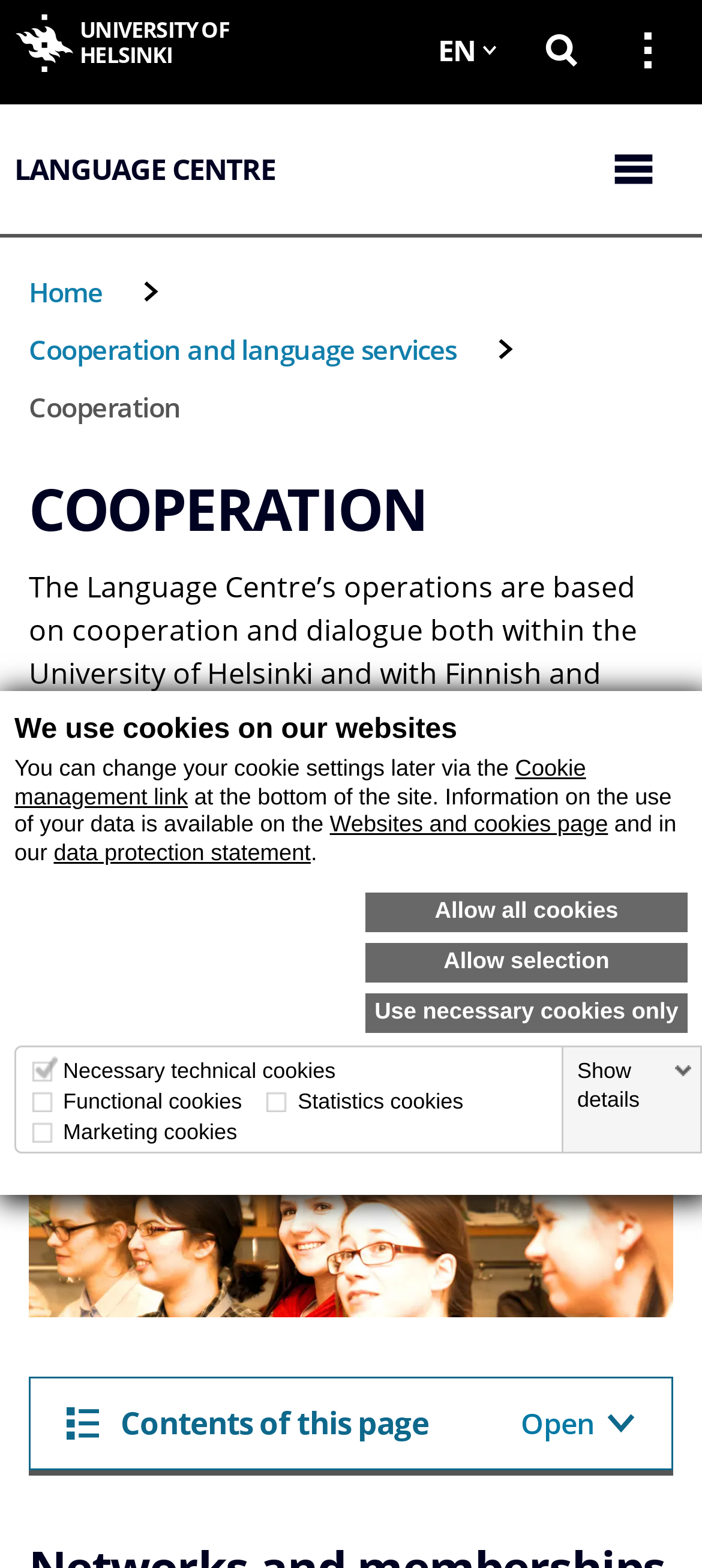Detail the various sections and features present on the webpage.

The webpage is about the Language Centre of the University of Helsinki, focusing on cooperation and dialogue with partners. At the top, there is a navigation menu with links to the university's main page, language centre, and cooperation and language services. Below the navigation menu, there is a heading "COOPERATION" and a brief description of the Language Centre's operations.

On the left side of the page, there is a cookie management section with a heading "We use cookies on our websites" and a brief description of how cookies are used. There are three links to manage cookie settings, a table to select which types of cookies to allow, and a "Show details" link.

On the right side of the page, there are several buttons and links, including a language menu, a search form, and a university main menu. There is also a breadcrumb navigation menu showing the current page's location within the website.

The main content of the page is divided into two sections. The first section describes the purpose of cooperation and dialogue, including improving the quality of operations, learning from others, and sharing expertise. The second section features an image of students and a button to open the contents of the page.

Overall, the webpage has a clean and organized layout, with clear headings and concise text. The use of buttons, links, and menus makes it easy to navigate and find specific information.